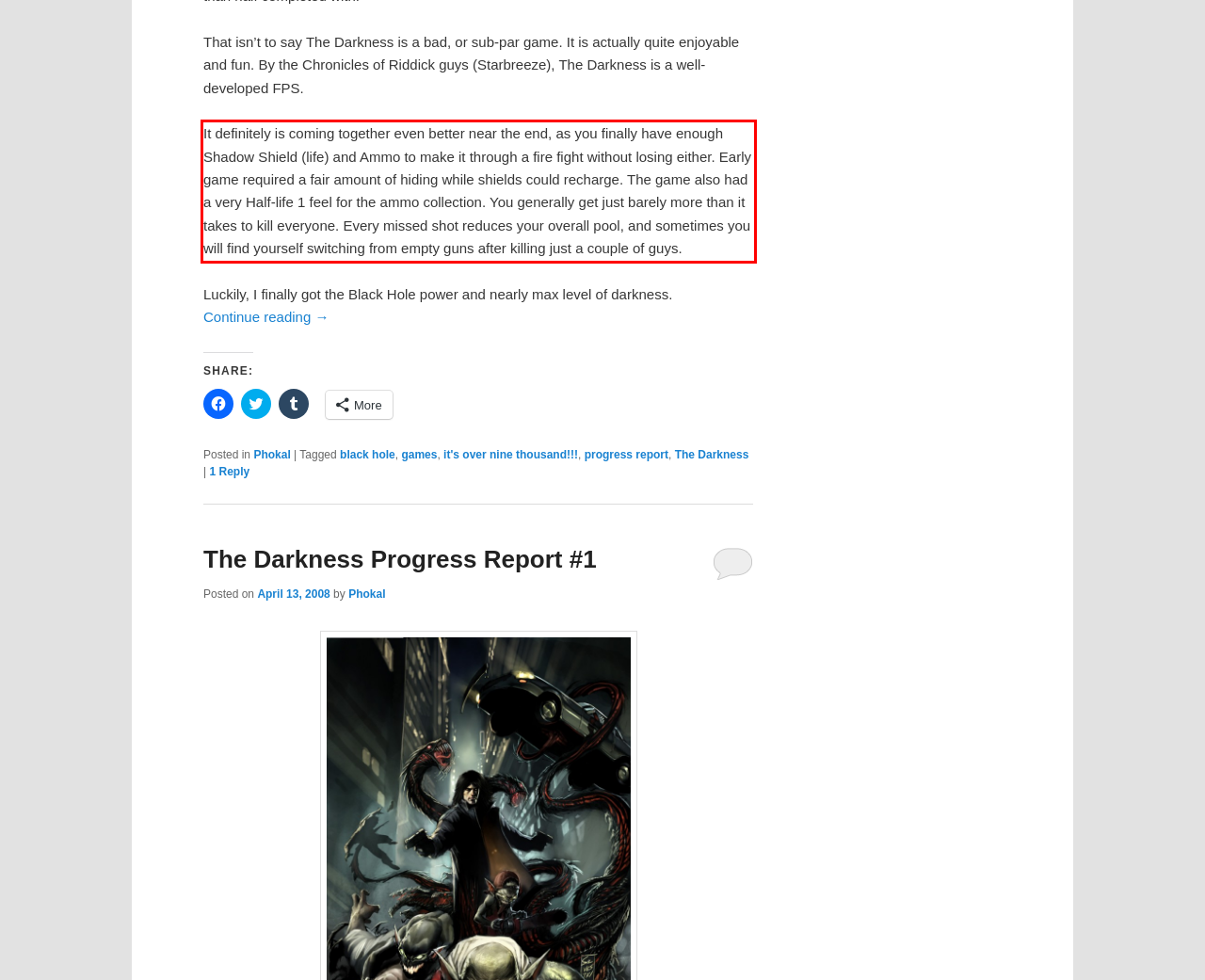Given a screenshot of a webpage with a red bounding box, extract the text content from the UI element inside the red bounding box.

It definitely is coming together even better near the end, as you finally have enough Shadow Shield (life) and Ammo to make it through a fire fight without losing either. Early game required a fair amount of hiding while shields could recharge. The game also had a very Half-life 1 feel for the ammo collection. You generally get just barely more than it takes to kill everyone. Every missed shot reduces your overall pool, and sometimes you will find yourself switching from empty guns after killing just a couple of guys.